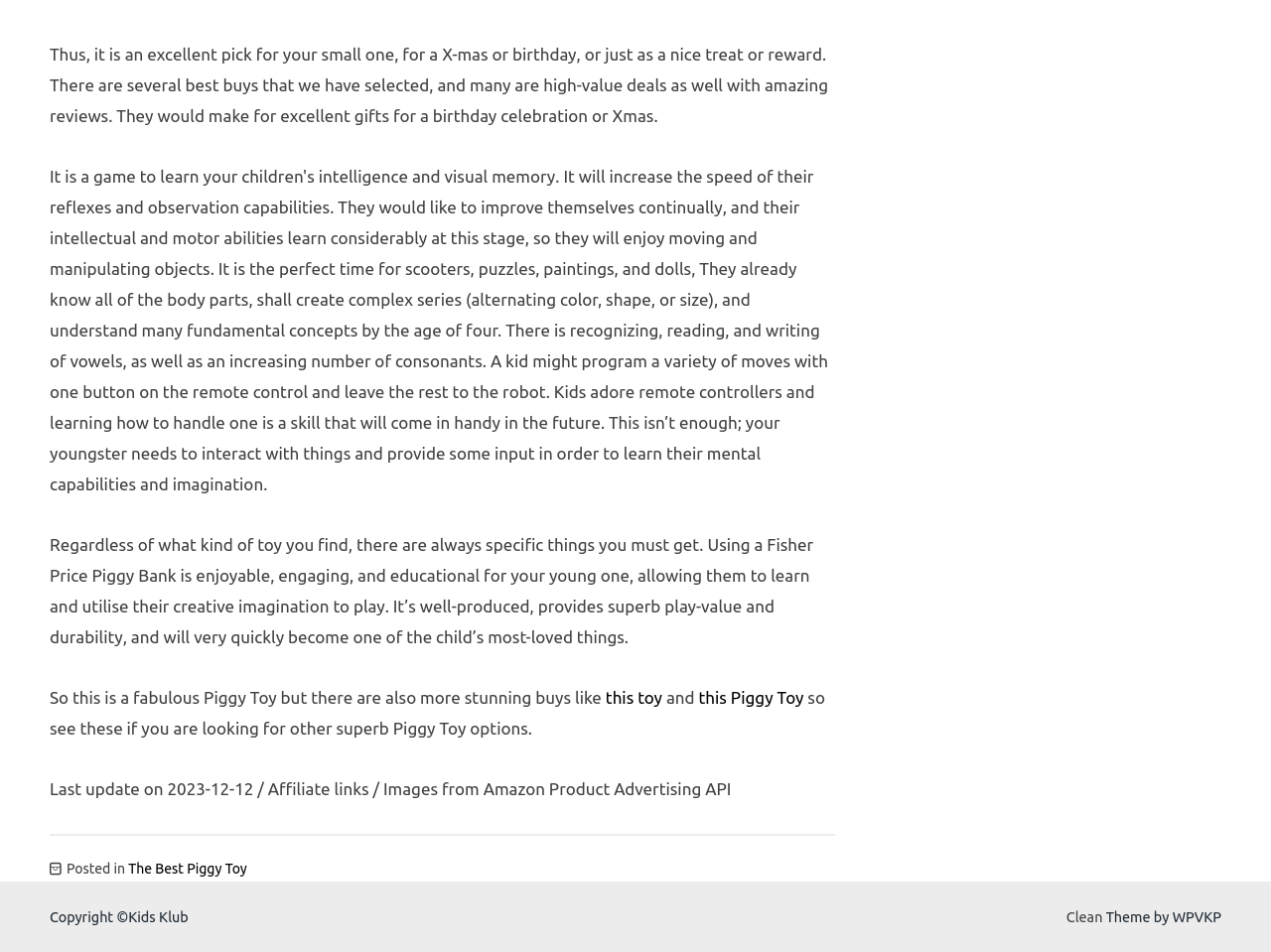Find the bounding box of the element with the following description: "this Piggy Toy". The coordinates must be four float numbers between 0 and 1, formatted as [left, top, right, bottom].

[0.55, 0.722, 0.632, 0.742]